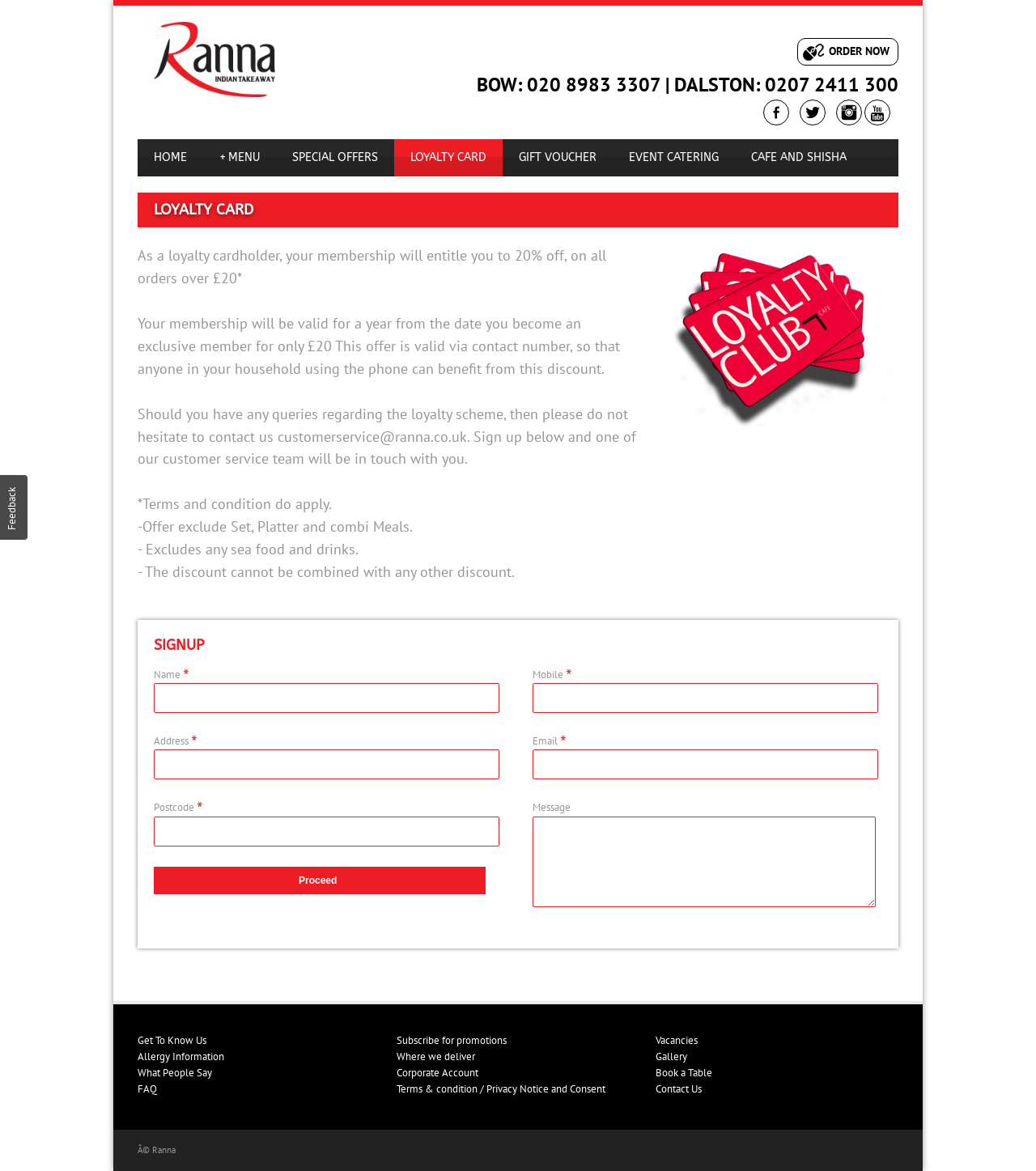Please locate the bounding box coordinates for the element that should be clicked to achieve the following instruction: "Click FAQ". Ensure the coordinates are given as four float numbers between 0 and 1, i.e., [left, top, right, bottom].

[0.133, 0.923, 0.367, 0.937]